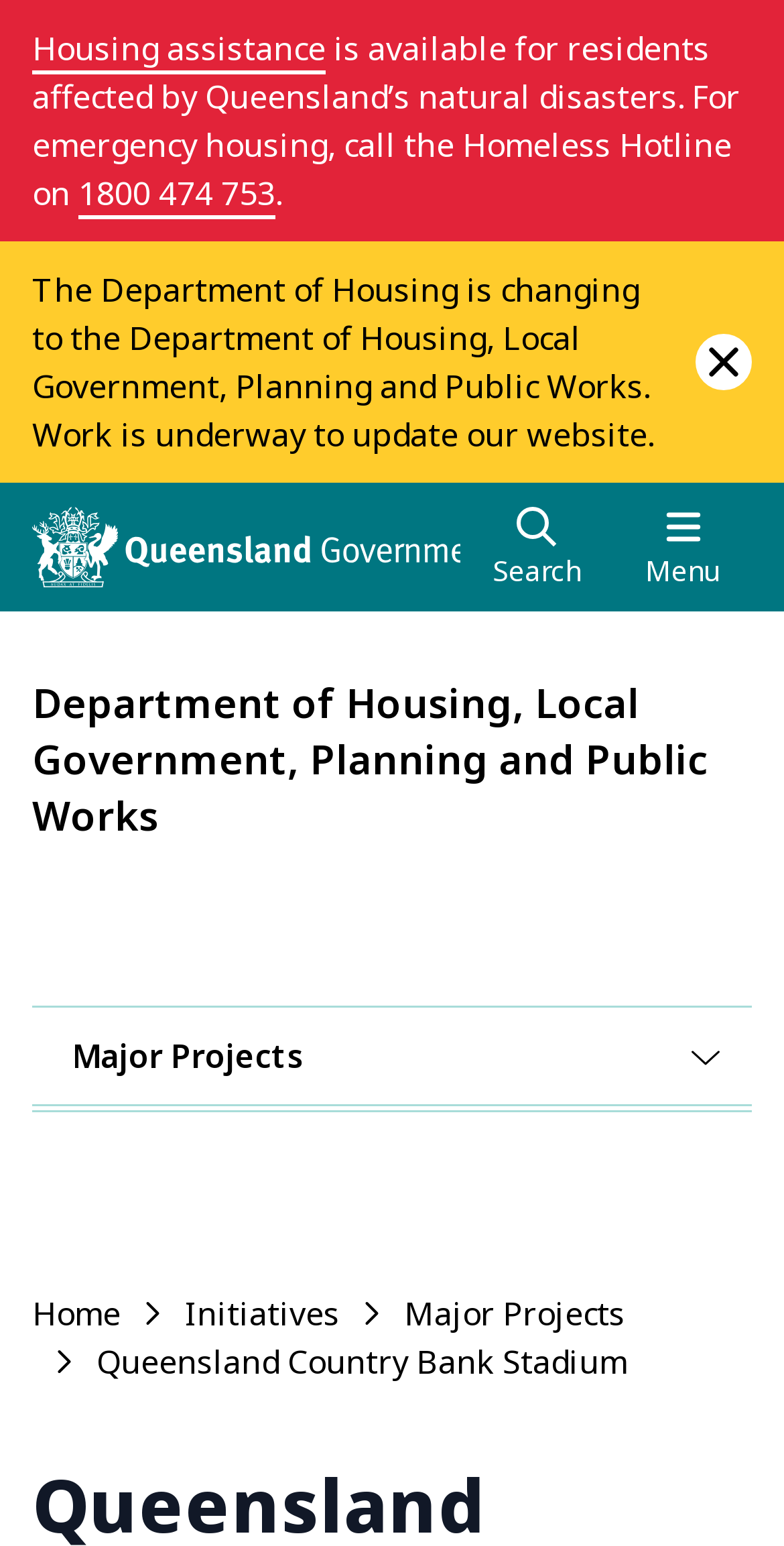Identify the bounding box coordinates for the element that needs to be clicked to fulfill this instruction: "go to Major Projects". Provide the coordinates in the format of four float numbers between 0 and 1: [left, top, right, bottom].

[0.041, 0.652, 0.856, 0.714]